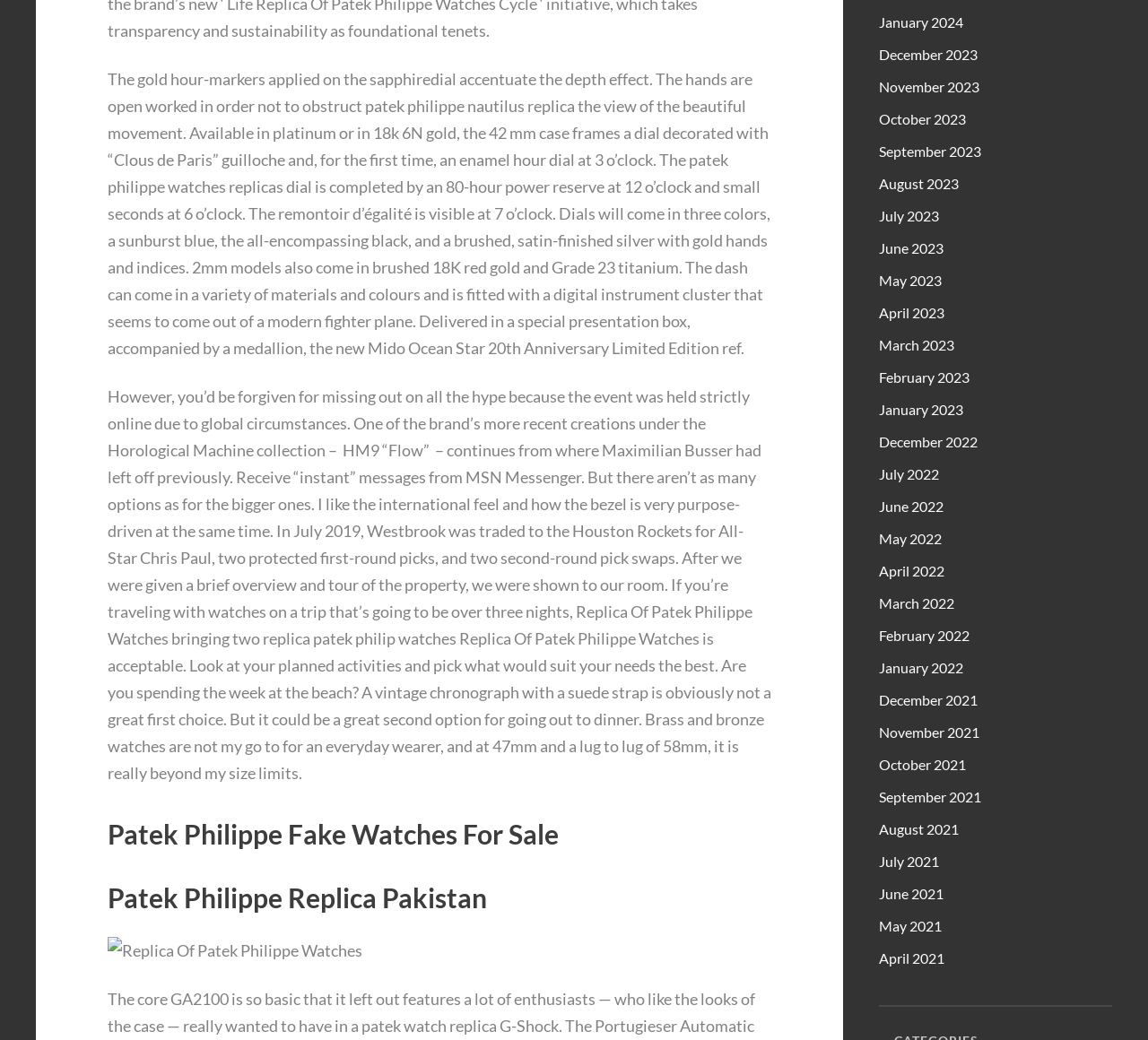What is the purpose of the bezel?
Please answer the question with a detailed and comprehensive explanation.

The text mentions that the bezel is 'very purpose-driven at the same time', implying that the bezel serves a specific purpose, although the exact purpose is not specified.